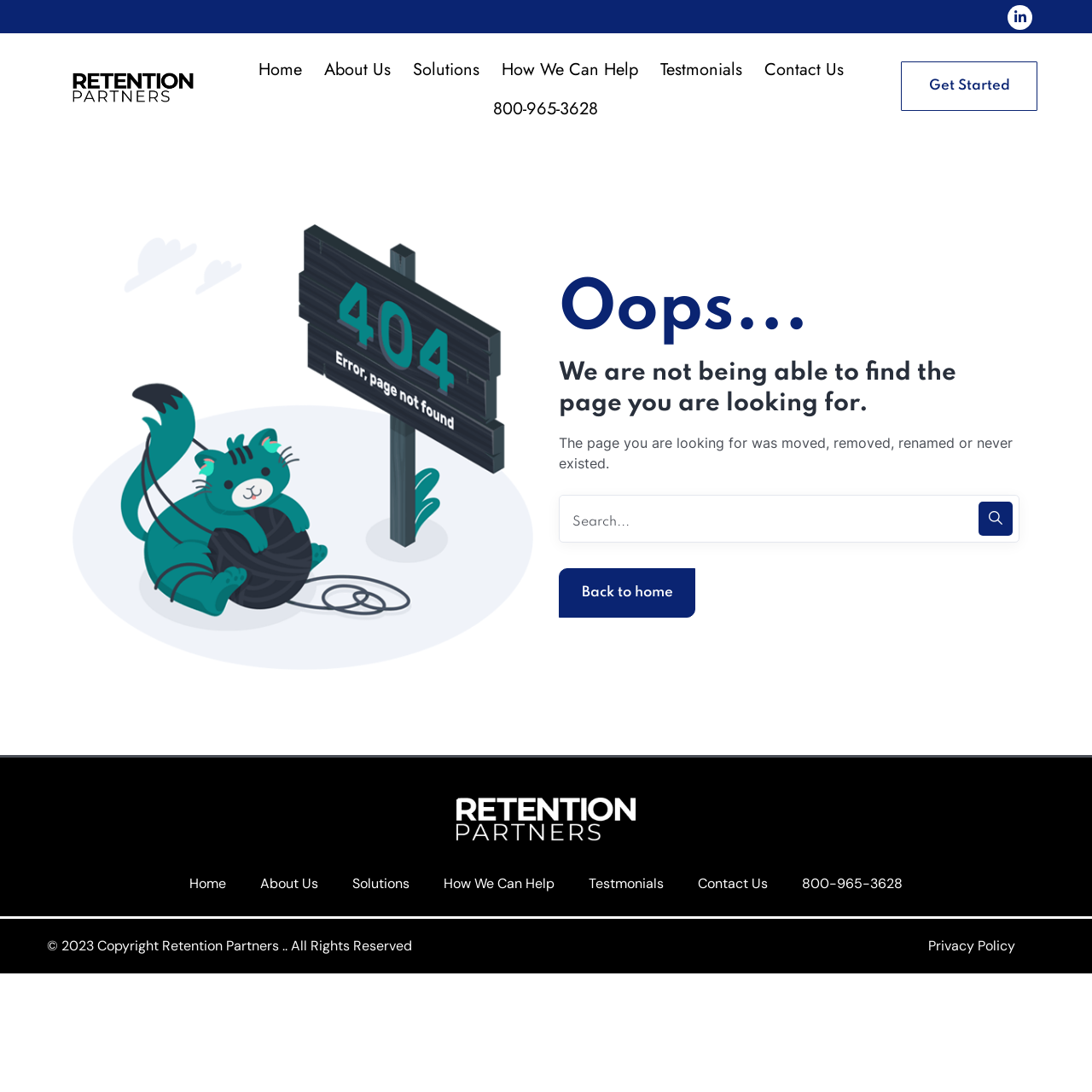What is the phone number displayed on the page?
Please respond to the question with as much detail as possible.

The phone number is displayed in the top menu and also in the footer area of the page, making it easily accessible to users who want to contact Retention Partners.